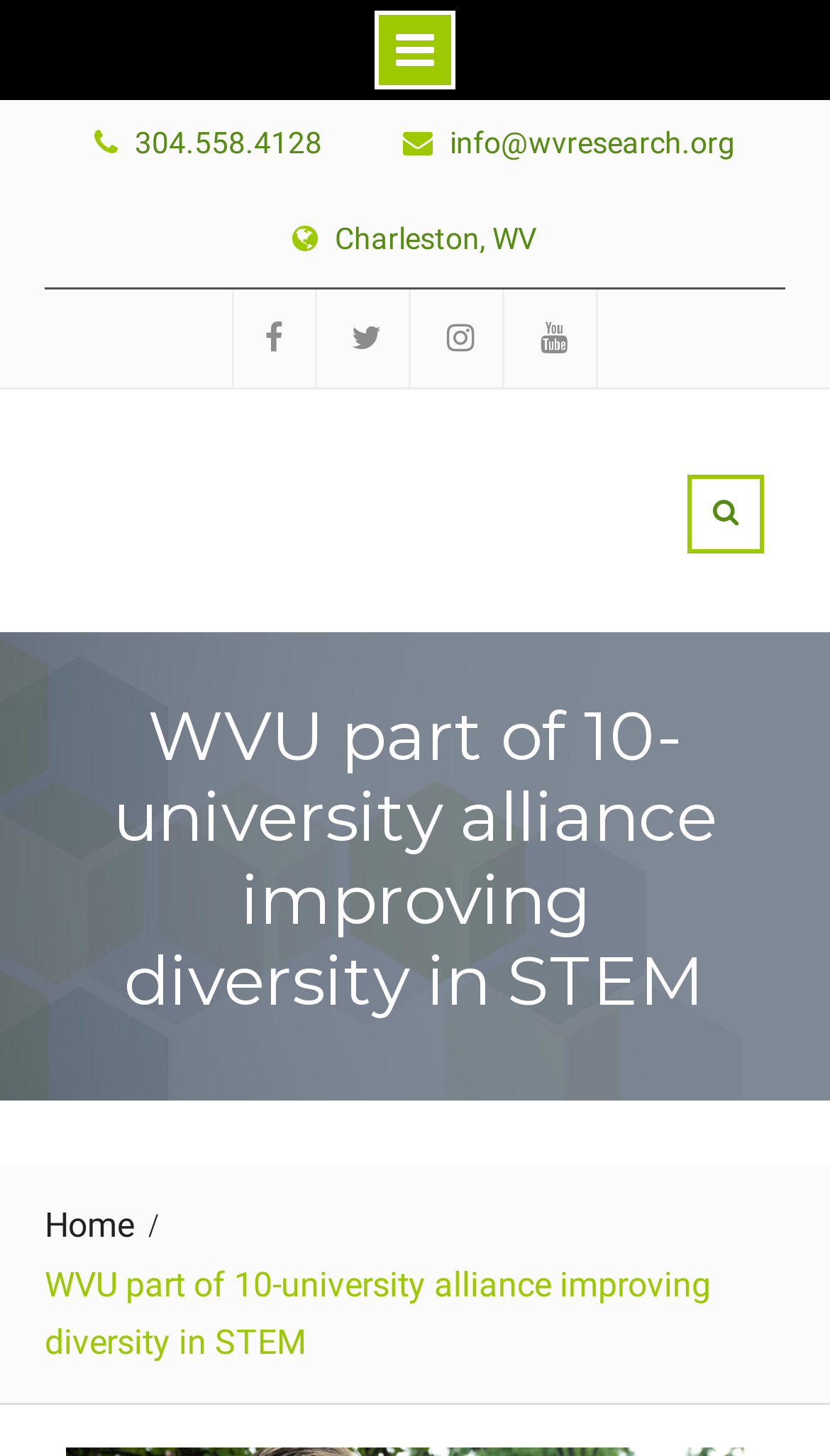Give a one-word or phrase response to the following question: What is the location?

Charleston, WV